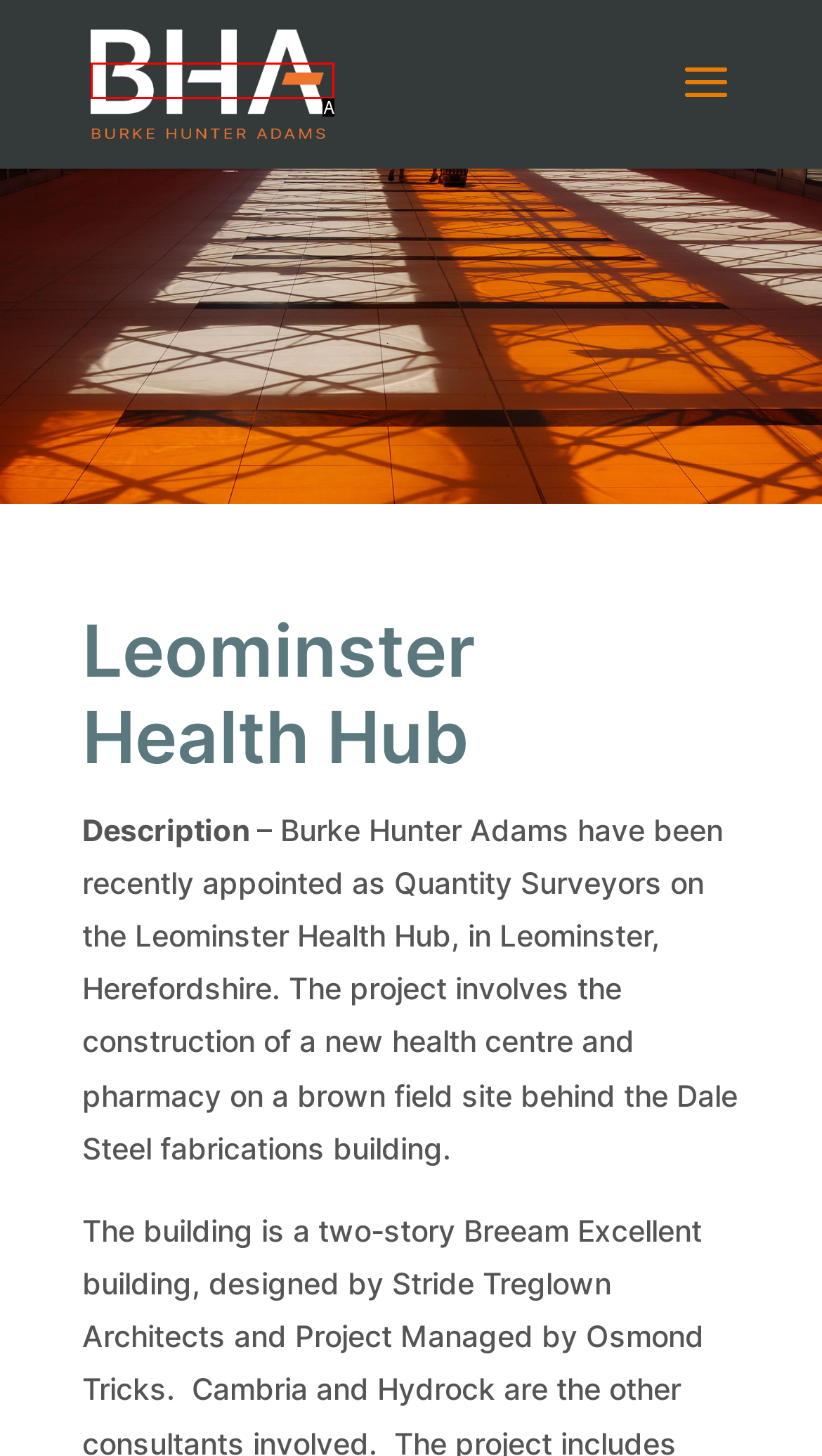Find the option that aligns with: alt="Burke Hunter Adams"
Provide the letter of the corresponding option.

A